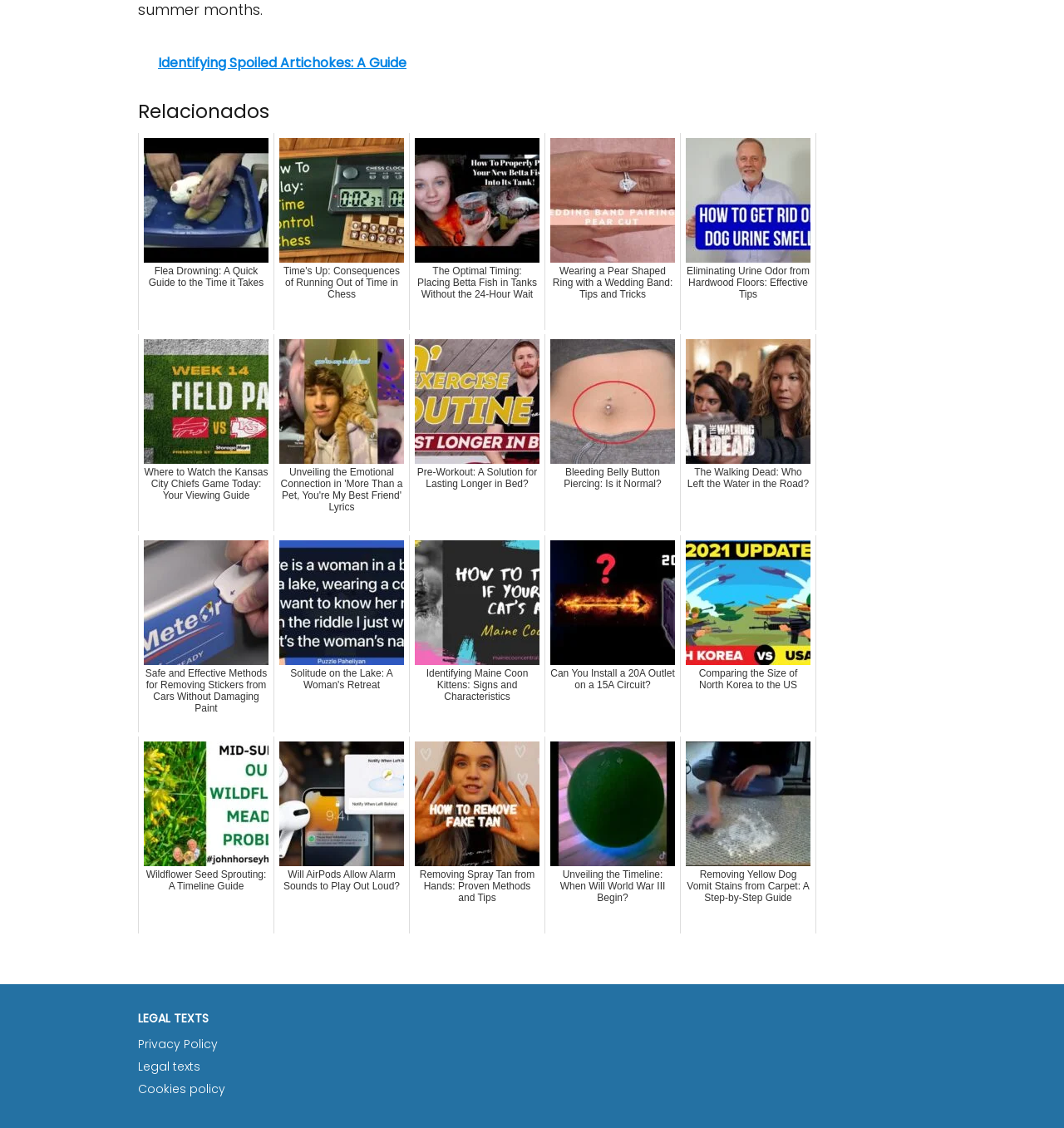Identify the bounding box coordinates of the section to be clicked to complete the task described by the following instruction: "Read about identifying spoiled artichokes". The coordinates should be four float numbers between 0 and 1, formatted as [left, top, right, bottom].

[0.13, 0.035, 0.87, 0.077]